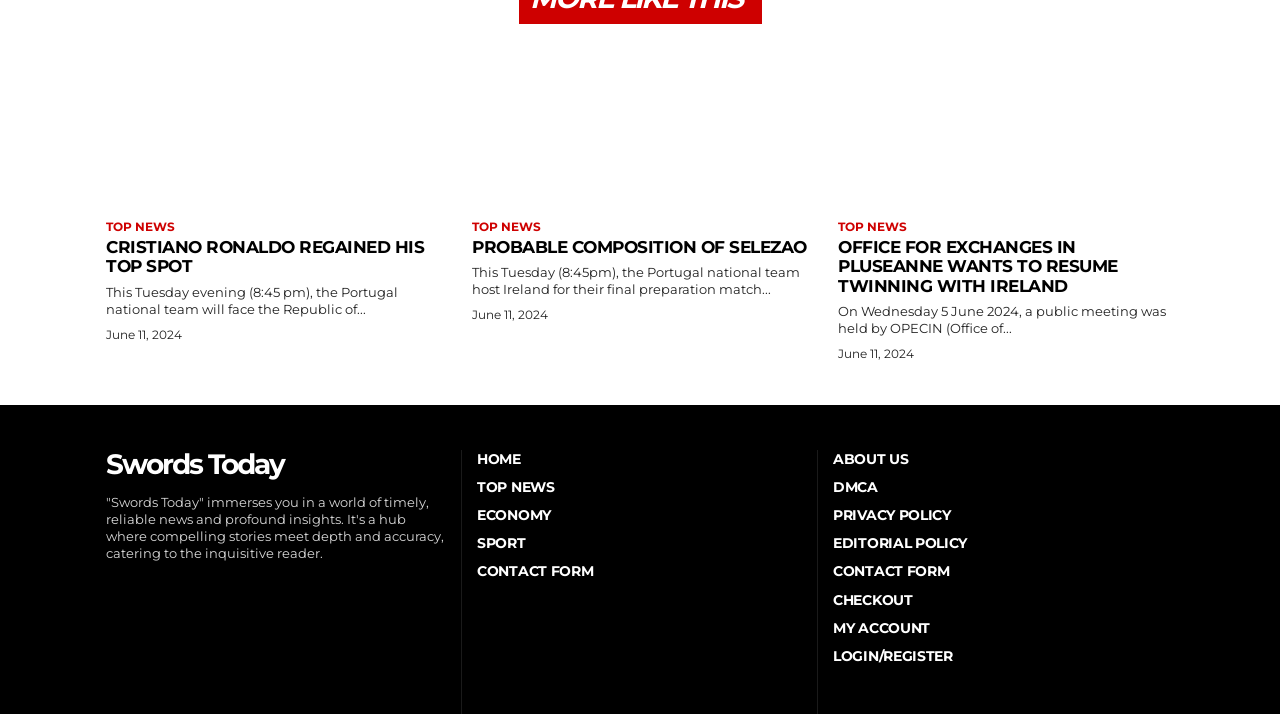Give a short answer to this question using one word or a phrase:
What categories of news are available on the website?

HOME, TOP NEWS, ECONOMY, SPORT